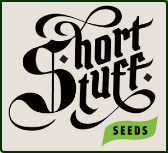Create an extensive and detailed description of the image.

The image showcases the logo of "Short Stuff Seedbank," which features artistic lettering that creatively spells out "Short Stuff" in a stylish, calligraphic font. The words are prominently displayed, with the "Seeds" label appearing in a bold green rectangular banner at the bottom right, emphasizing the seedbank's focus on cannabis seeds. The logo is set against a neutral beige background, enhancing the visual impact of the design. This branding reflects the unique identity of the seedbank, which is discussed in the context of the cannabis strain "Tha Shiznit," providing users with a means to find and explore various strains and related information.